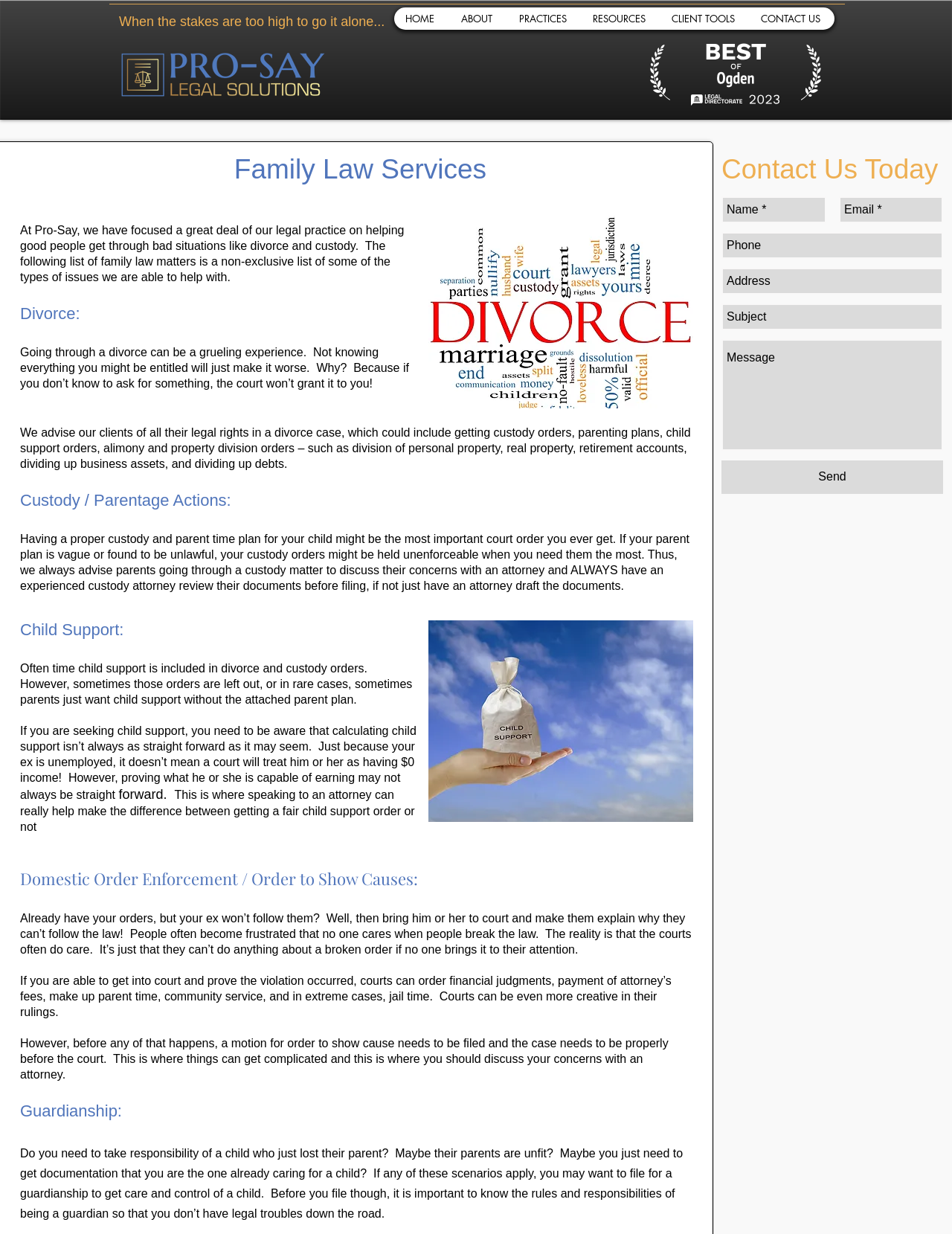Answer the question using only a single word or phrase: 
What is the function of the 'Send' button?

To submit a contact form